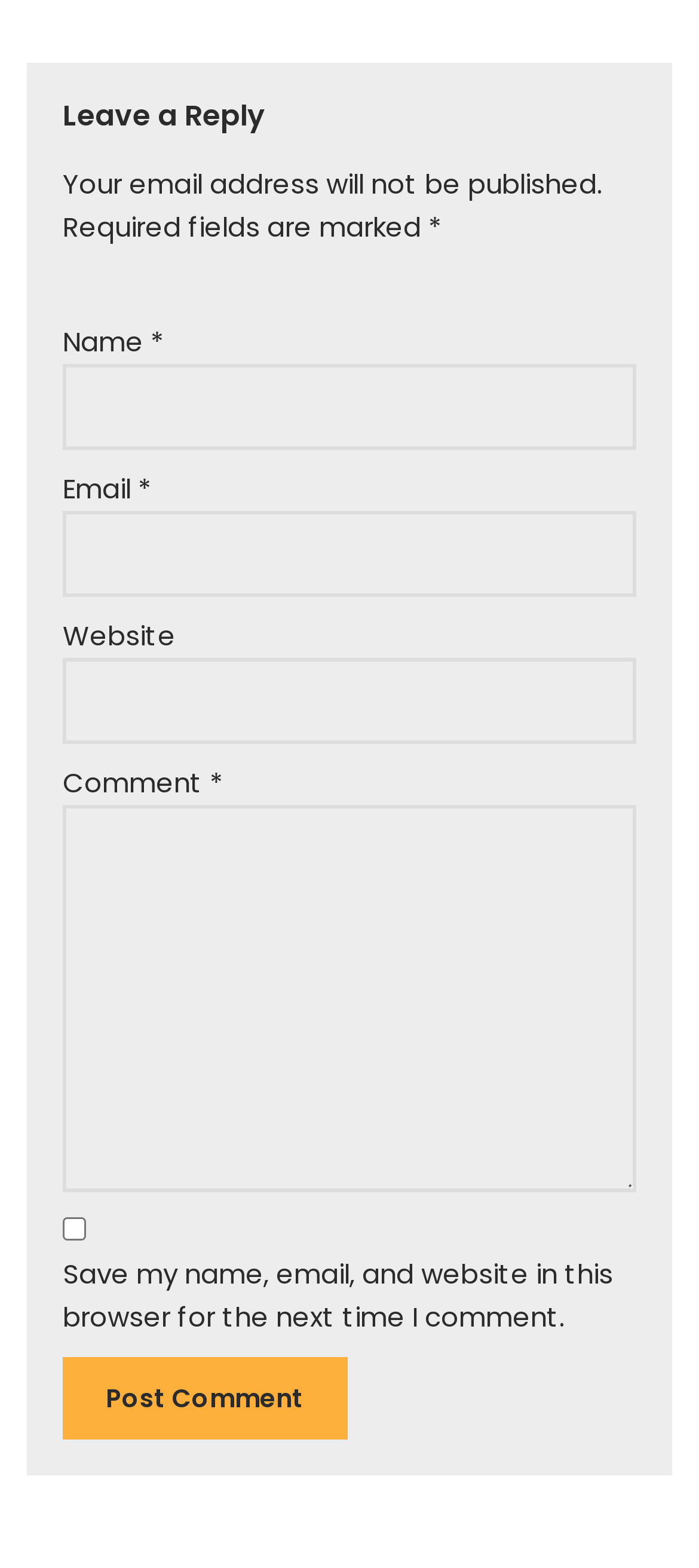What is the option to save user information?
Provide a detailed and extensive answer to the question.

I can see a checkbox with the label 'Save my name, email, and website in this browser for the next time I comment.' This suggests that users have the option to save their information for future comments.